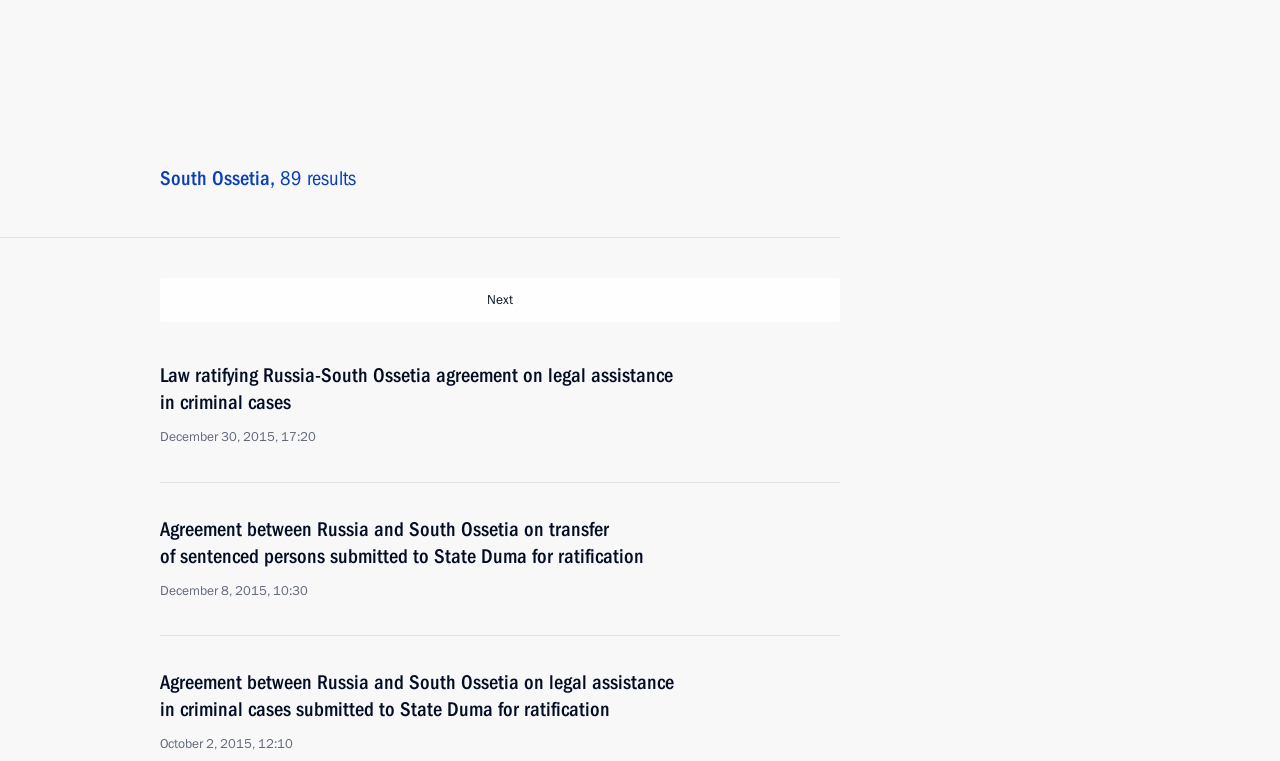Identify the bounding box coordinates of the clickable region necessary to fulfill the following instruction: "Click the Portal Menu button". The bounding box coordinates should be four float numbers between 0 and 1, i.e., [left, top, right, bottom].

[0.0, 0.0, 0.052, 0.079]